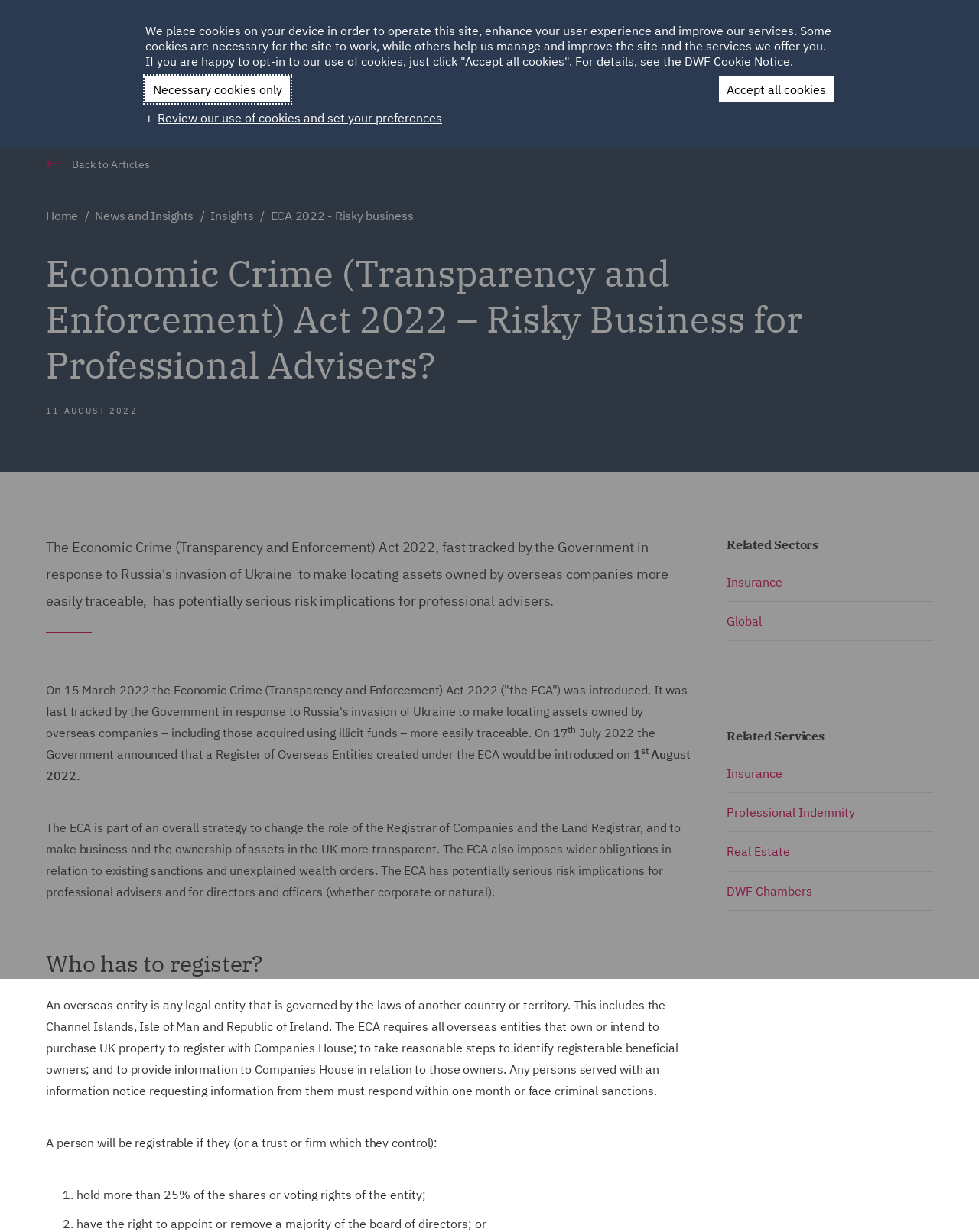Can you specify the bounding box coordinates for the region that should be clicked to fulfill this instruction: "Search".

[0.287, 0.071, 0.334, 0.09]